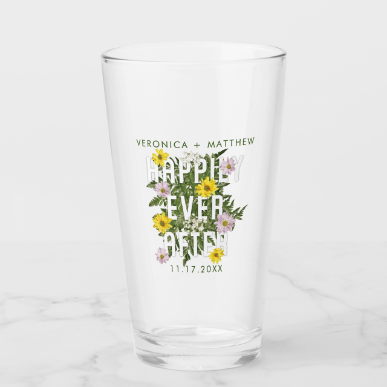What is the likely occasion for this glass?
Using the image, respond with a single word or phrase.

Wedding or celebration